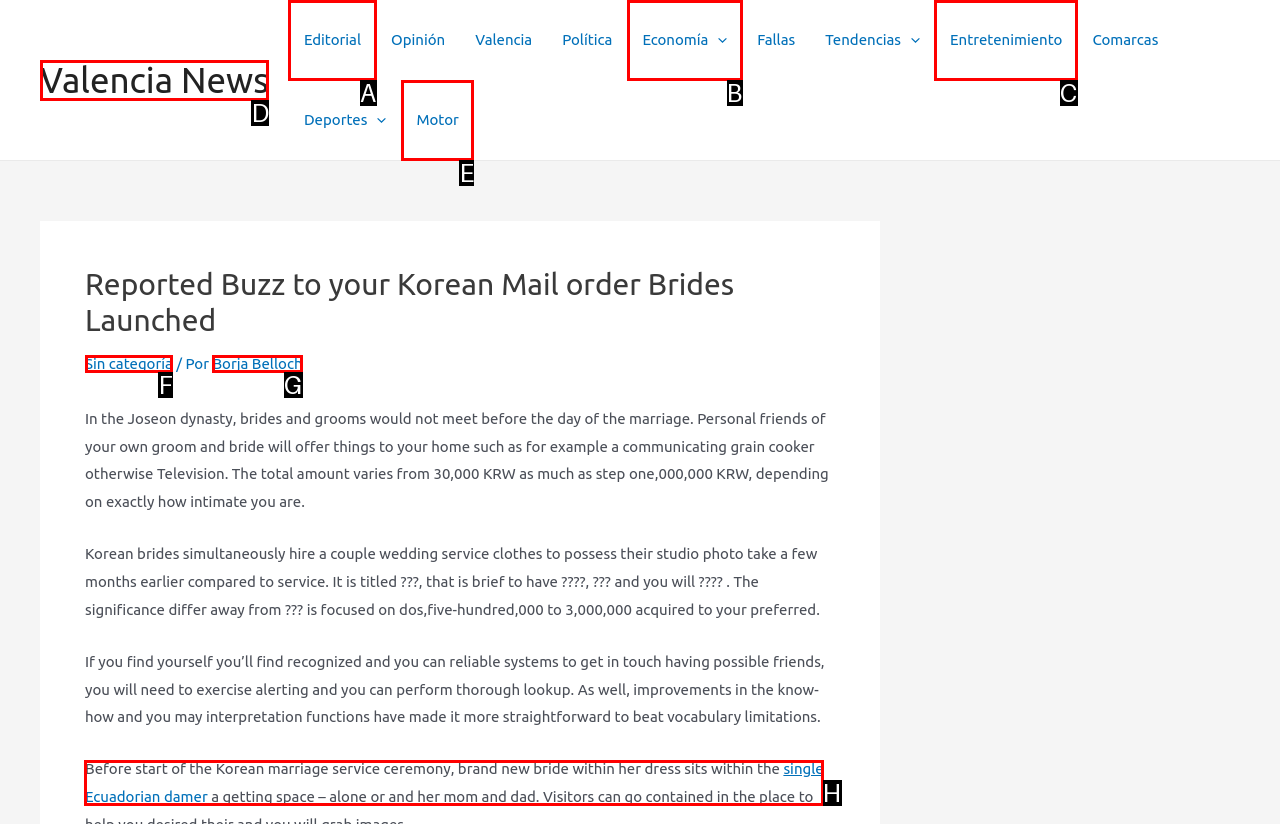Identify the correct UI element to click to achieve the task: Click on the 'single Ecuadorian damer' link.
Answer with the letter of the appropriate option from the choices given.

H